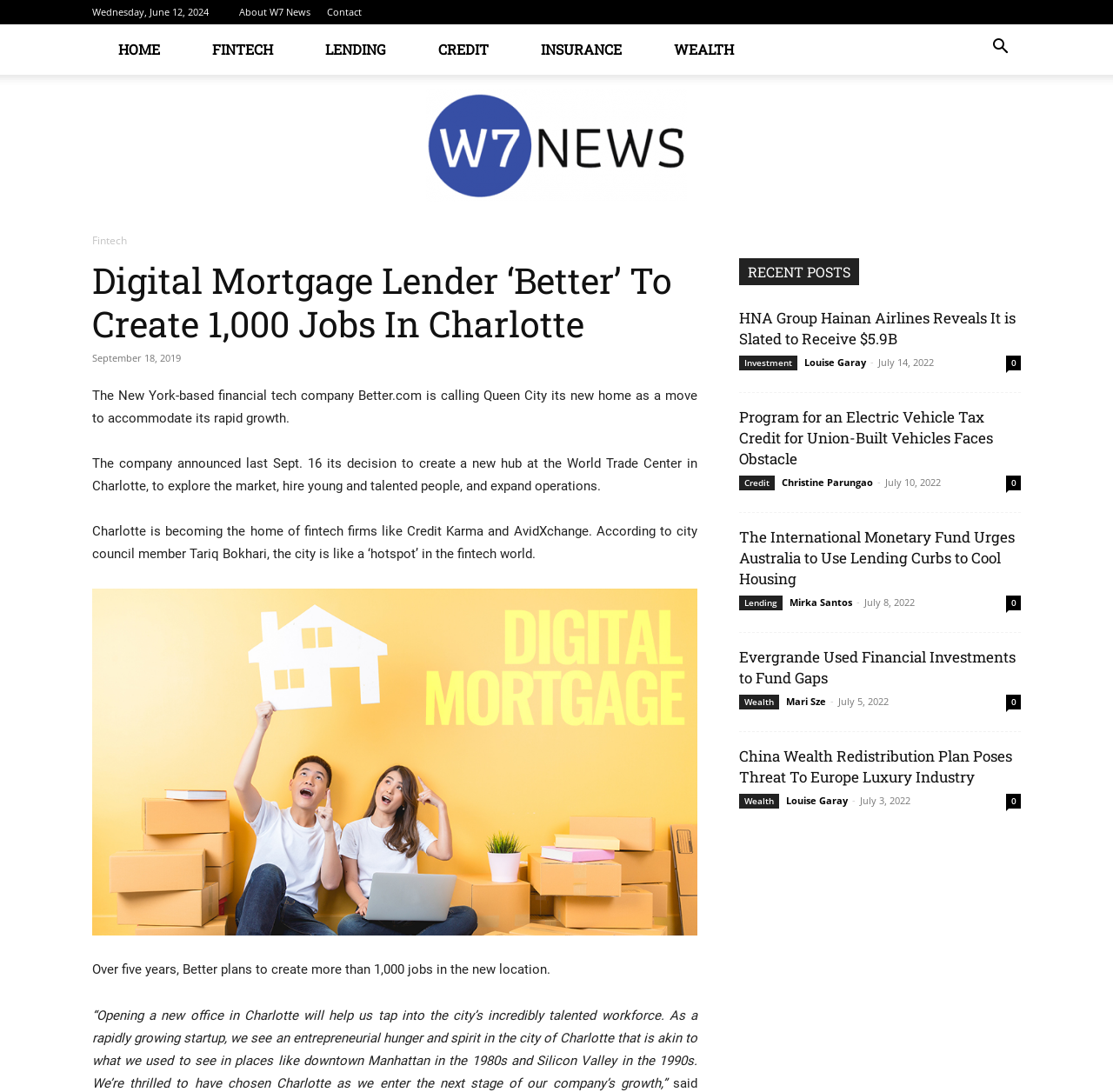Determine the bounding box coordinates for the UI element matching this description: "About W7 News".

[0.215, 0.005, 0.279, 0.017]